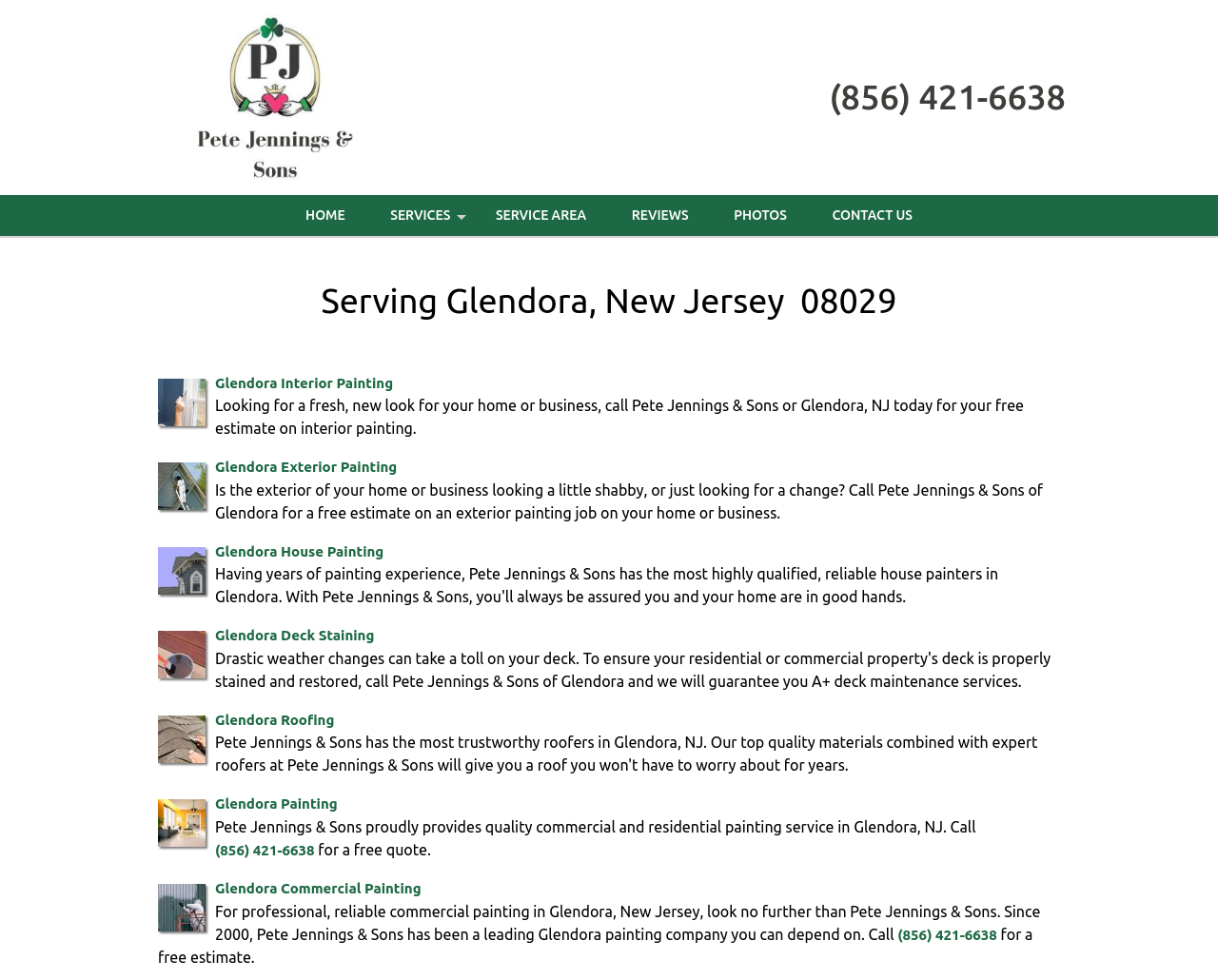Find the bounding box coordinates for the UI element whose description is: "Glendora Roofing". The coordinates should be four float numbers between 0 and 1, in the format [left, top, right, bottom].

[0.177, 0.726, 0.274, 0.742]